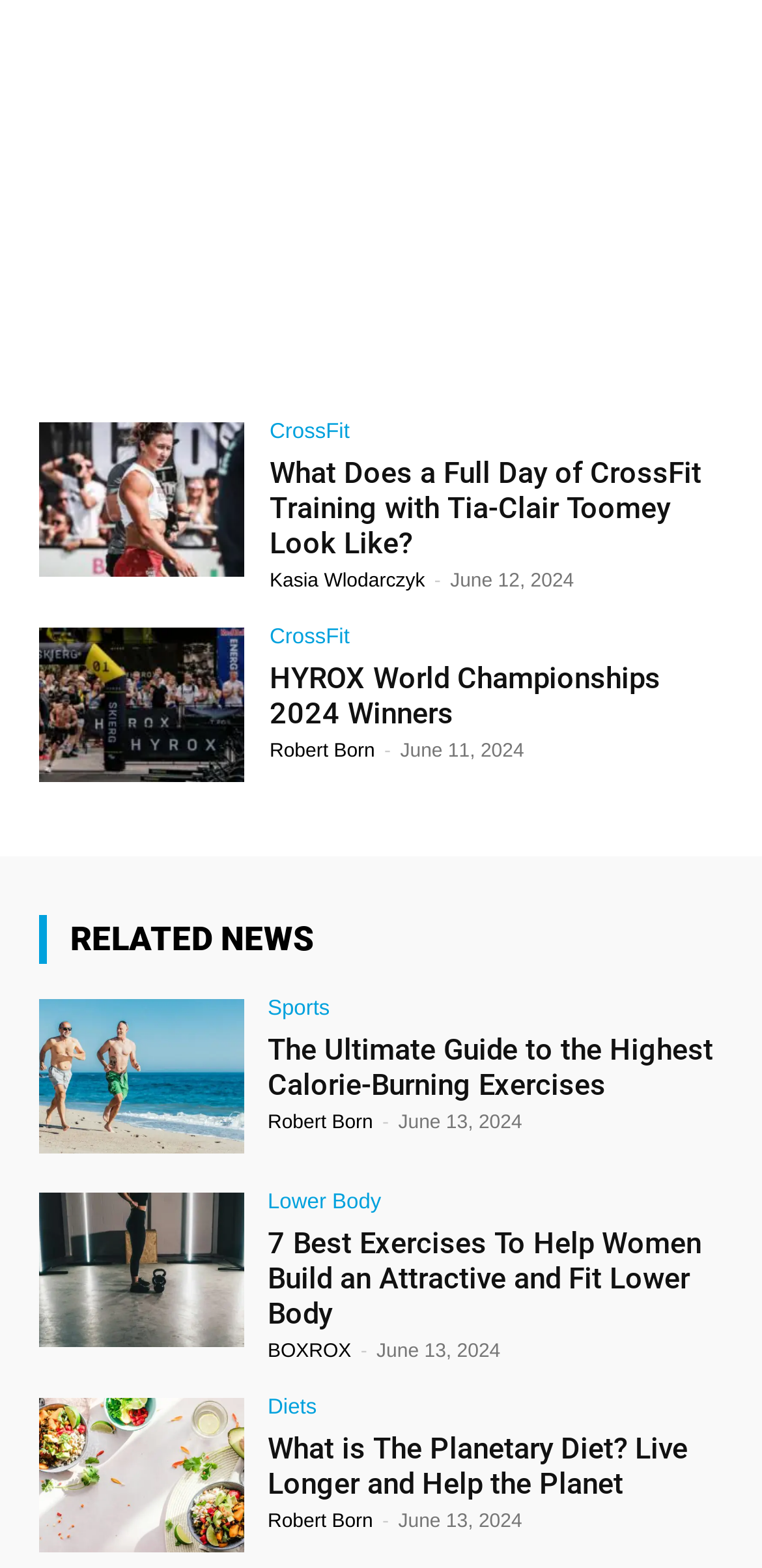Please answer the following query using a single word or phrase: 
What is the date of the HYROX World Championships 2024?

June 12, 2024